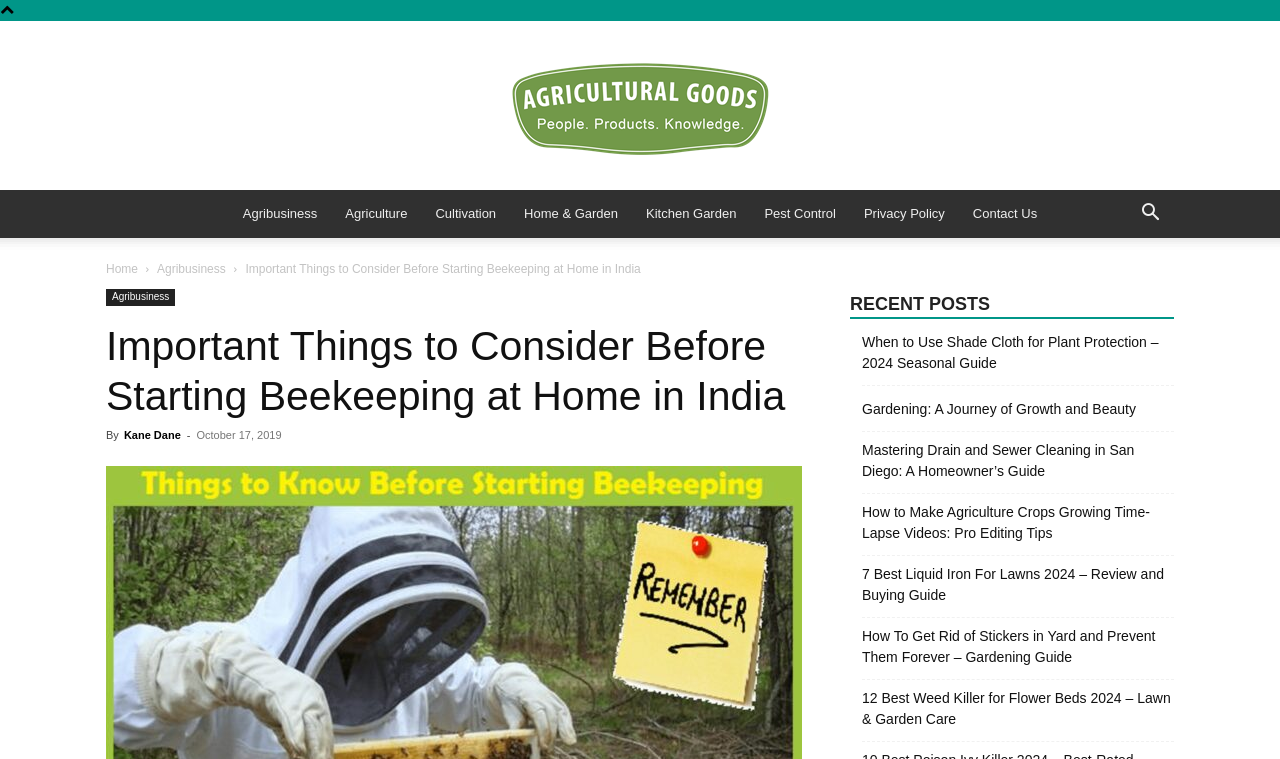How many links are in the 'RECENT POSTS' section?
Look at the image and respond to the question as thoroughly as possible.

The 'RECENT POSTS' section can be found by looking at the section with the heading 'RECENT POSTS'. Within this section, there are 7 links to different articles, which can be counted by looking at the links starting from 'When to Use Shade Cloth for Plant Protection – 2024 Seasonal Guide' to '12 Best Weed Killer for Flower Beds 2024 – Lawn & Garden Care'.